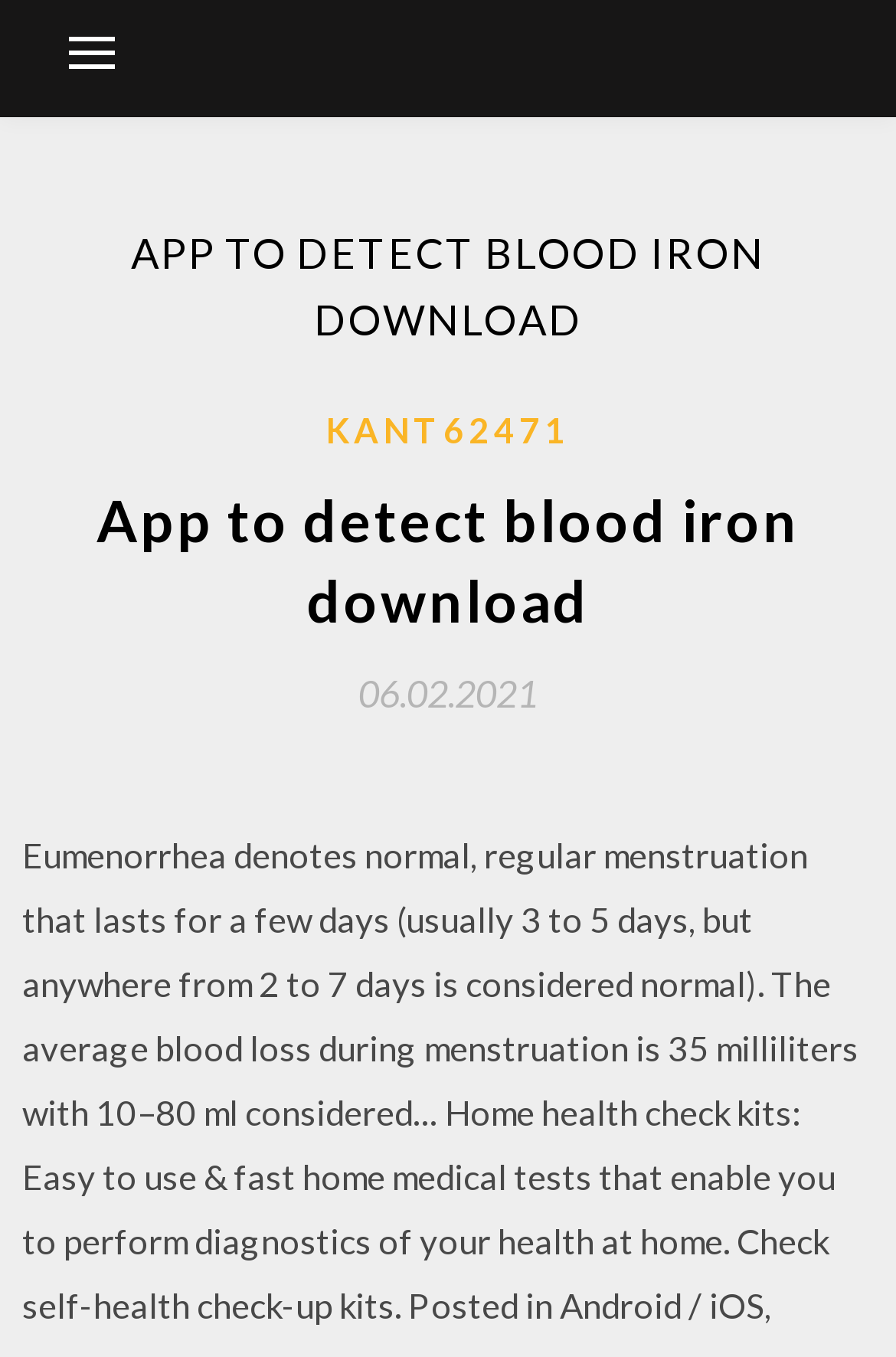Explain the features and main sections of the webpage comprehensively.

The webpage is about an app to detect blood iron levels, with a focus on downloading the app in 2020. At the top-left corner, there is a button that controls the primary menu. Below the button, there is a header section that spans the entire width of the page. The header section contains a prominent heading that reads "APP TO DETECT BLOOD IRON DOWNLOAD" in a large font size.

Below the prominent heading, there is another section that contains a link to "KANT62471" on the left side, and a heading that reads "App to detect blood iron download" on the right side. Further down, there is a link to a specific date, "06.02.2021", which is accompanied by a time element. The layout of the webpage is simple, with a clear hierarchy of headings and links that provide information about the app and its download details.